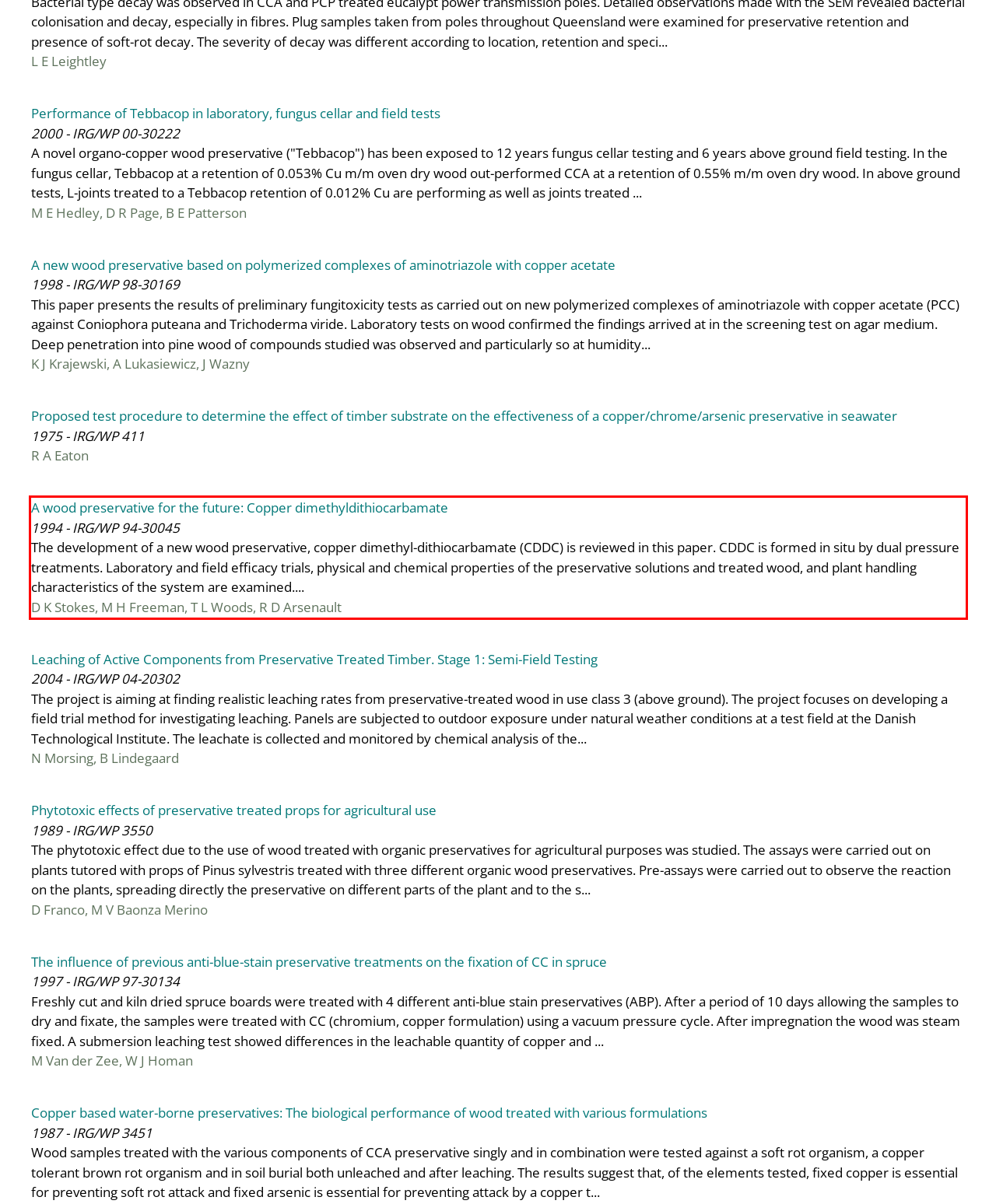View the screenshot of the webpage and identify the UI element surrounded by a red bounding box. Extract the text contained within this red bounding box.

A wood preservative for the future: Copper dimethyldithiocarbamate 1994 - IRG/WP 94-30045 The development of a new wood preservative, copper dimethyl-dithiocarbamate (CDDC) is reviewed in this paper. CDDC is formed in situ by dual pressure treatments. Laboratory and field efficacy trials, physical and chemical properties of the preservative solutions and treated wood, and plant handling characteristics of the system are examined.... D K Stokes, M H Freeman, T L Woods, R D Arsenault